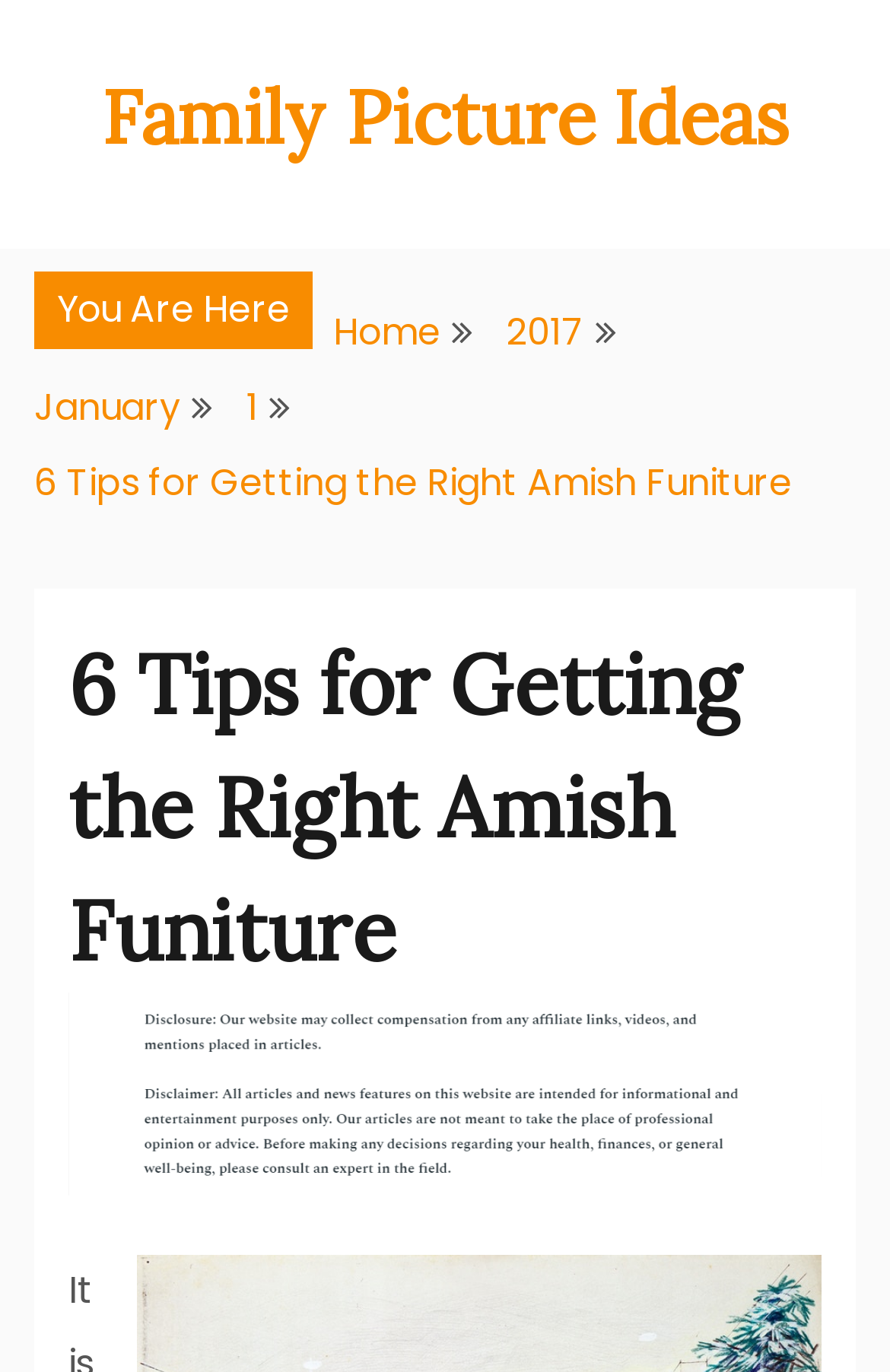Offer a detailed explanation of the webpage layout and contents.

The webpage is about "6 Tips for Getting the Right Amish Furniture" and appears to be a blog post or article. At the top, there is a navigation bar with breadcrumbs, which includes links to "Home", "2017", "January", "1", and the current page title. Below the navigation bar, there is a large header with the title "6 Tips for Getting the Right Amish Funiture". 

To the left of the header, there is a small image. The main content of the webpage is likely below the image, although the exact content is not specified in the accessibility tree. 

At the very top of the page, there is a link to "Family Picture Ideas" and a static text "You Are Here", which suggests that this webpage is part of a larger website. The meta description mentions that Amish furniture is known for its good quality and became popular in the 1920s, which may be related to the content of the webpage.